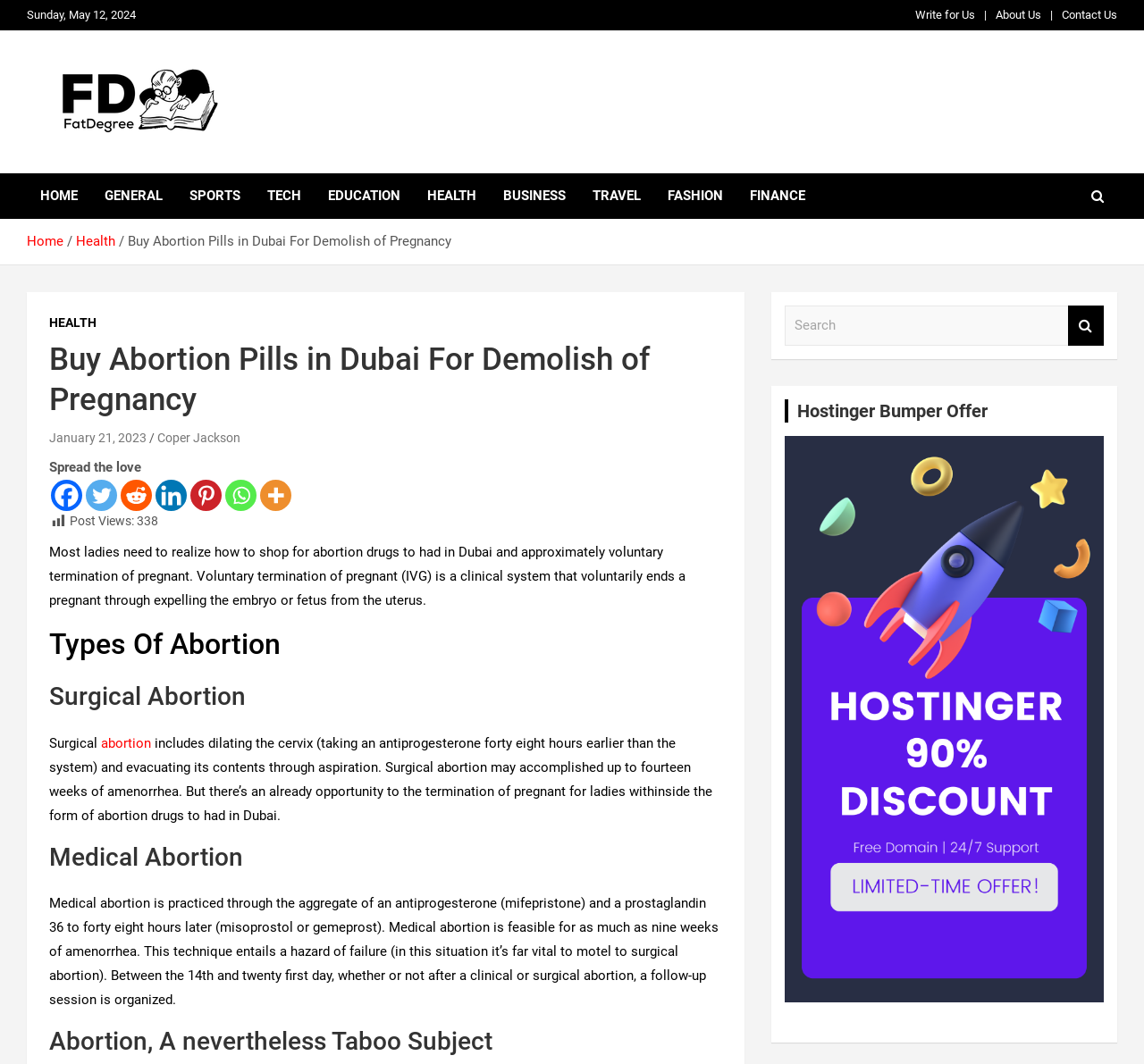Answer the question with a brief word or phrase:
What is the purpose of the 'Search' box?

To search the website